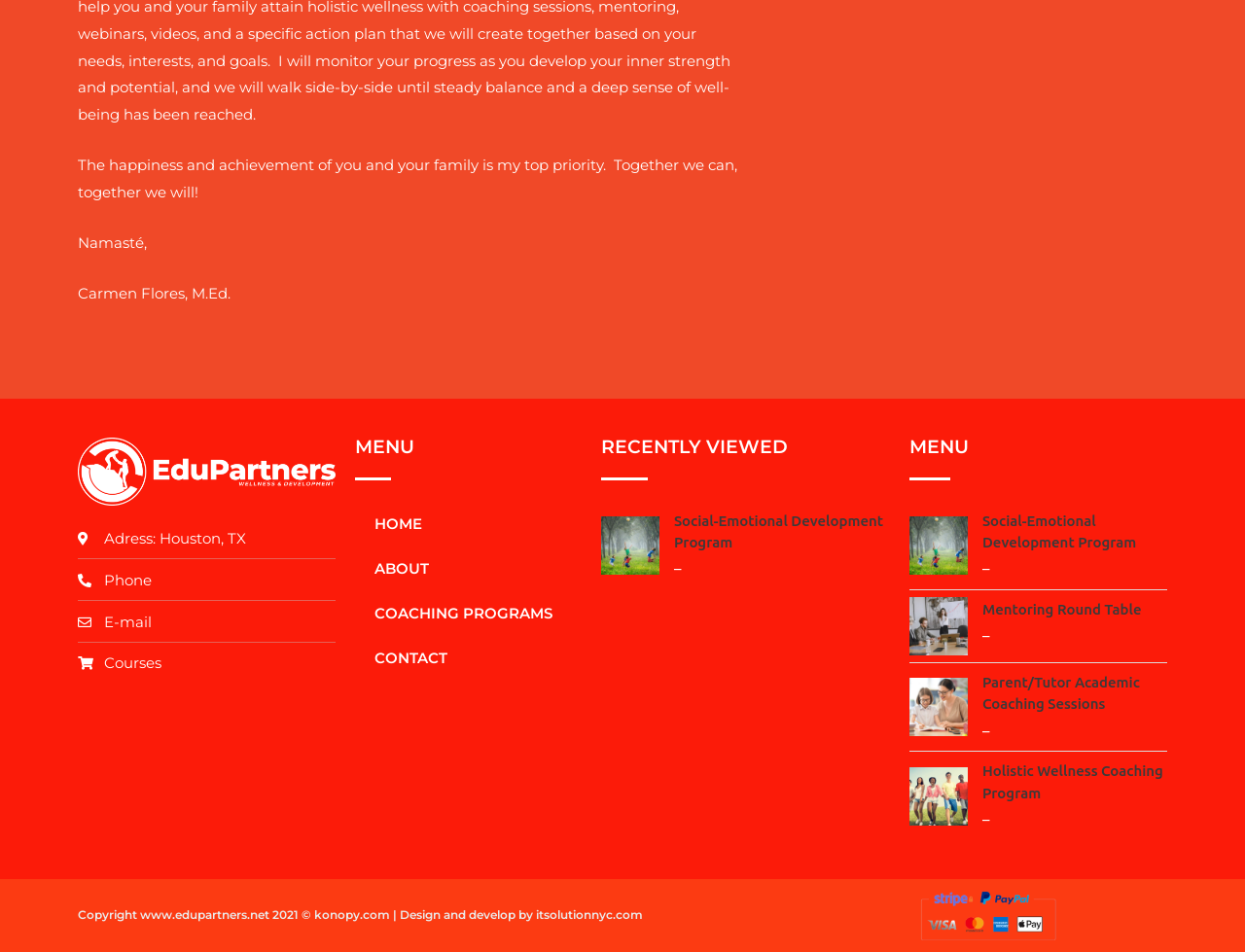What is the name of the person on this webpage?
Give a one-word or short-phrase answer derived from the screenshot.

Carmen Flores